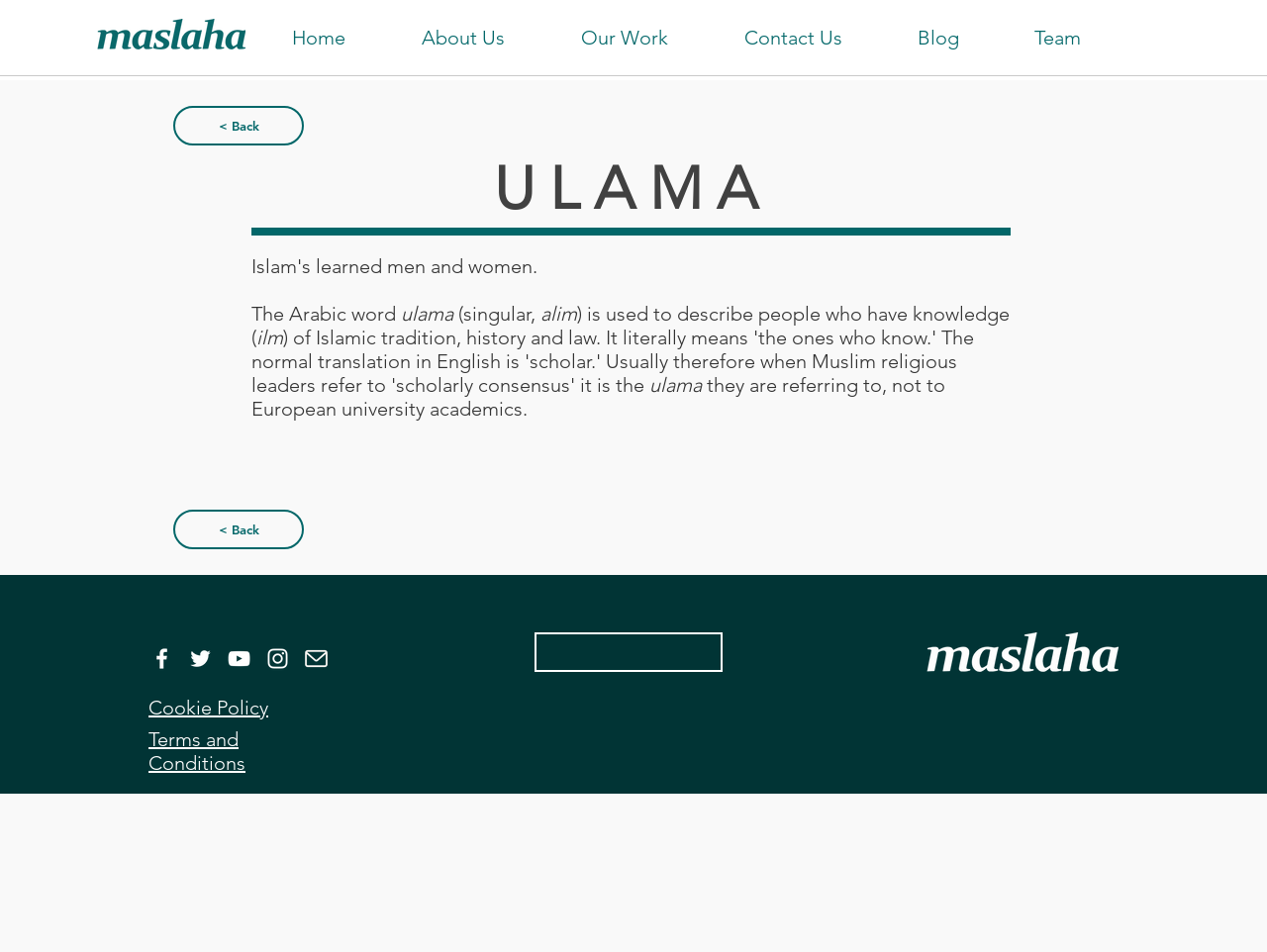Using the webpage screenshot, find the UI element described by Terms and Conditions. Provide the bounding box coordinates in the format (top-left x, top-left y, bottom-right x, bottom-right y), ensuring all values are floating point numbers between 0 and 1.

[0.117, 0.764, 0.194, 0.814]